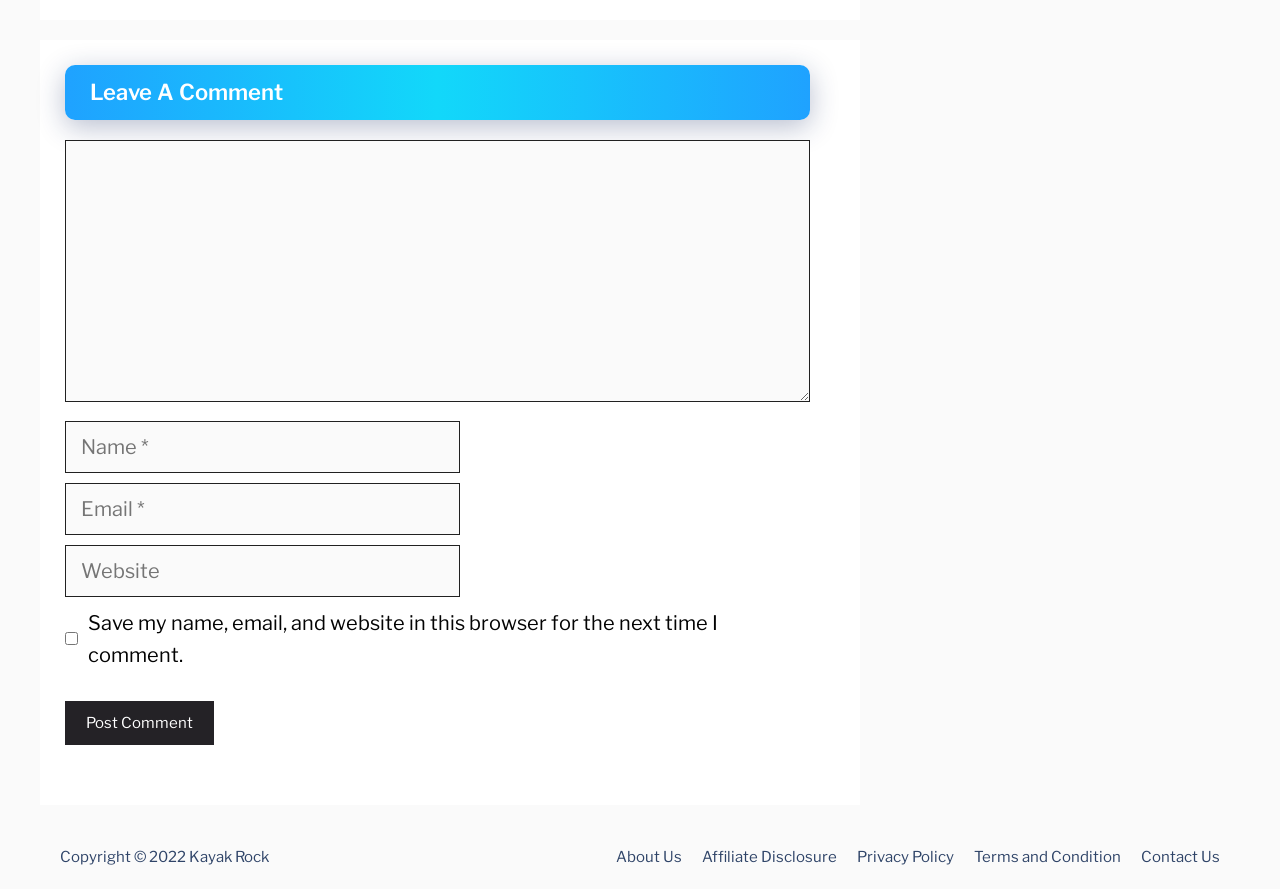What are the links at the bottom of the page?
Based on the image, give a one-word or short phrase answer.

About Us, etc.